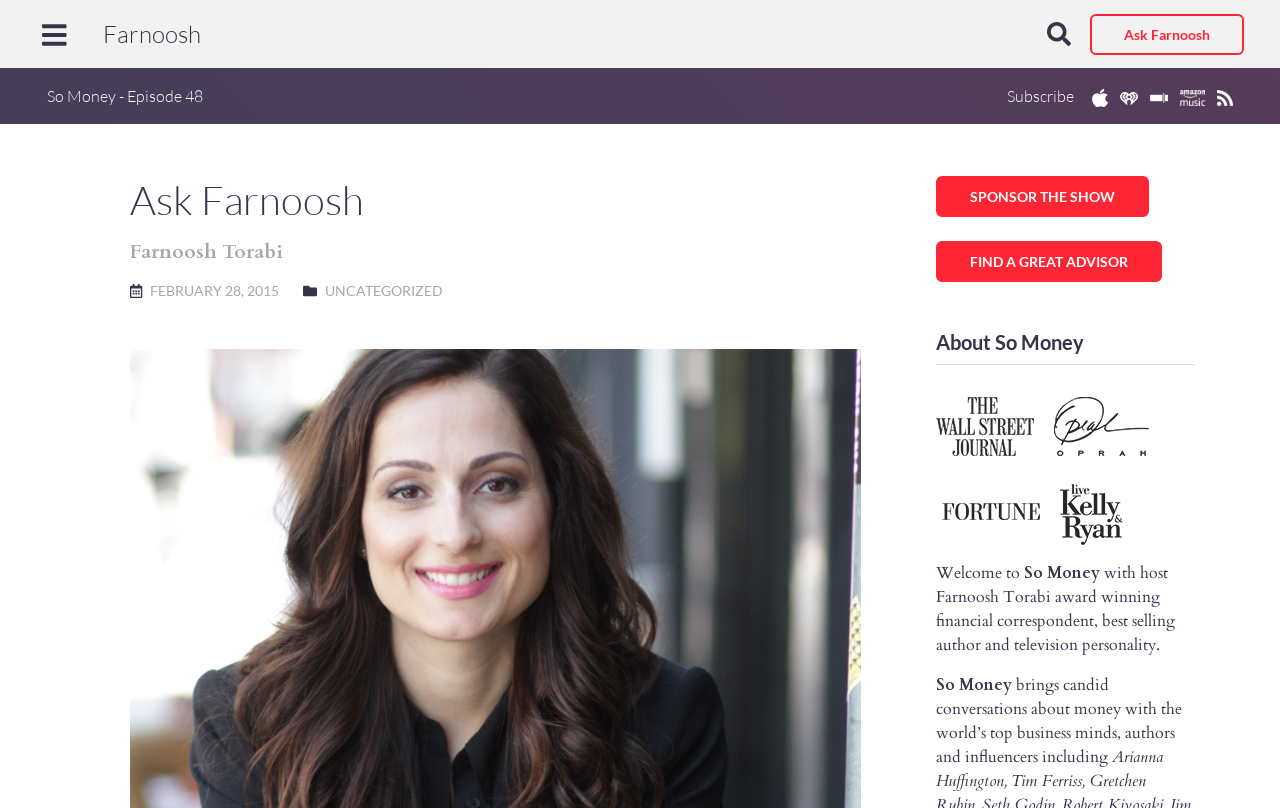Generate a comprehensive caption for the webpage you are viewing.

The webpage appears to be a podcast episode page from the "So Money" podcast, hosted by Farnoosh Torabi. At the top, there are three buttons, two of which are positioned on the left and right sides, respectively, and a third button with the text "Ask Farnoosh" on the right side. Below these buttons, there is a heading that reads "So Money - Episode 48". 

To the right of the episode title, there are several links and images, including a "Subscribe" button with three social media icons next to it. These links and images are aligned horizontally and take up about half of the page's width.

Below the episode title and the links, there is a section with a heading that reads "Ask Farnoosh" and another heading that reads "Farnoosh Torabi". Underneath these headings, there is a date "FEBRUARY 28, 2015" and a category label "UNCATEGORIZED".

On the right side of the page, there are two buttons, "SPONSOR THE SHOW" and "FIND A GREAT ADVISOR", positioned vertically. Below these buttons, there is a heading that reads "About So Money" and a paragraph of text that describes the podcast, including its host and the types of conversations that take place on the show.

The main topic of the page appears to be a discussion about splitting bills with a partner, as indicated by the meta description. However, this topic is not explicitly mentioned on the page, which seems to be more focused on providing information about the podcast and its host.